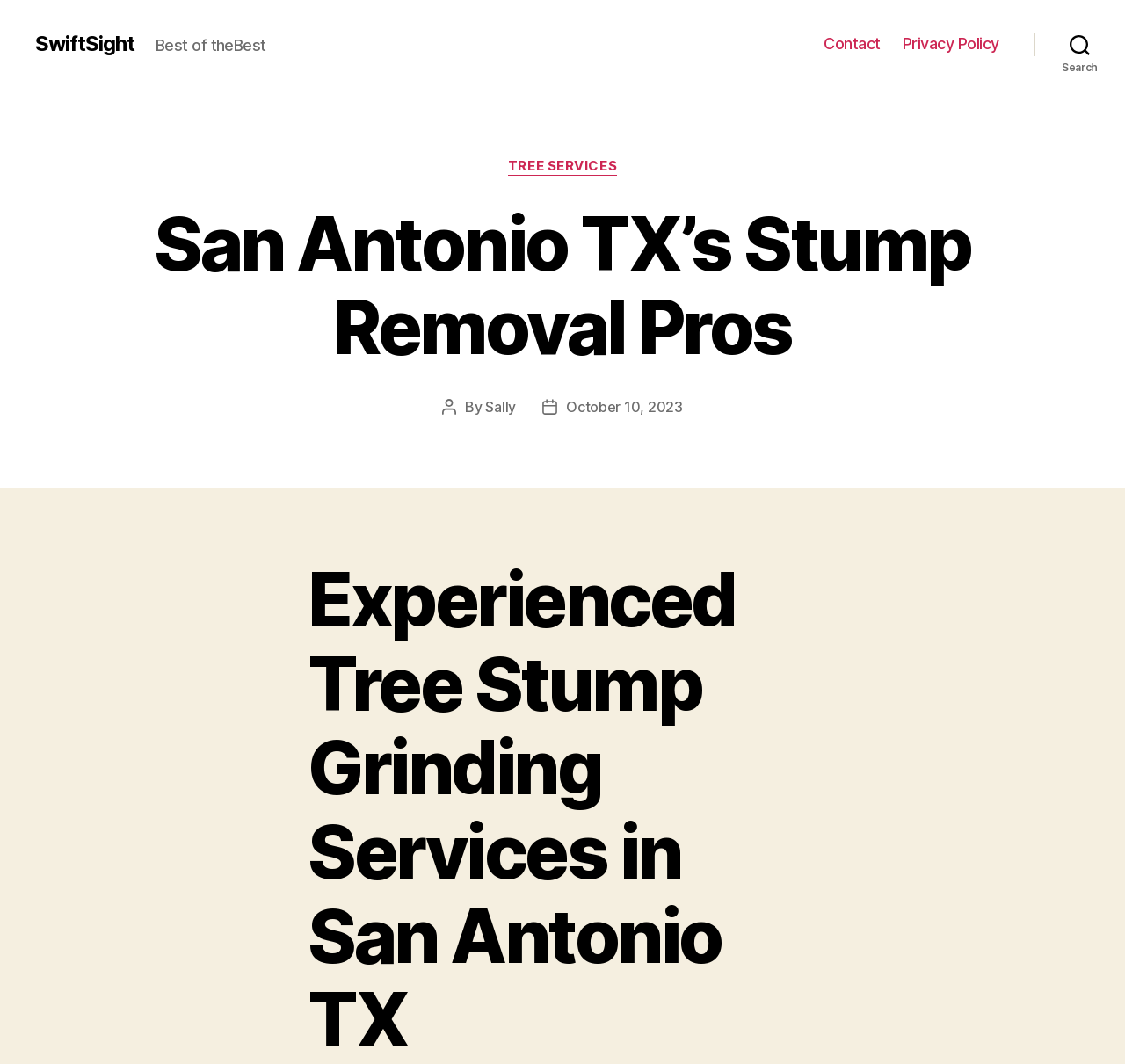Determine the bounding box coordinates for the HTML element mentioned in the following description: "Tree Services". The coordinates should be a list of four floats ranging from 0 to 1, represented as [left, top, right, bottom].

[0.452, 0.149, 0.548, 0.165]